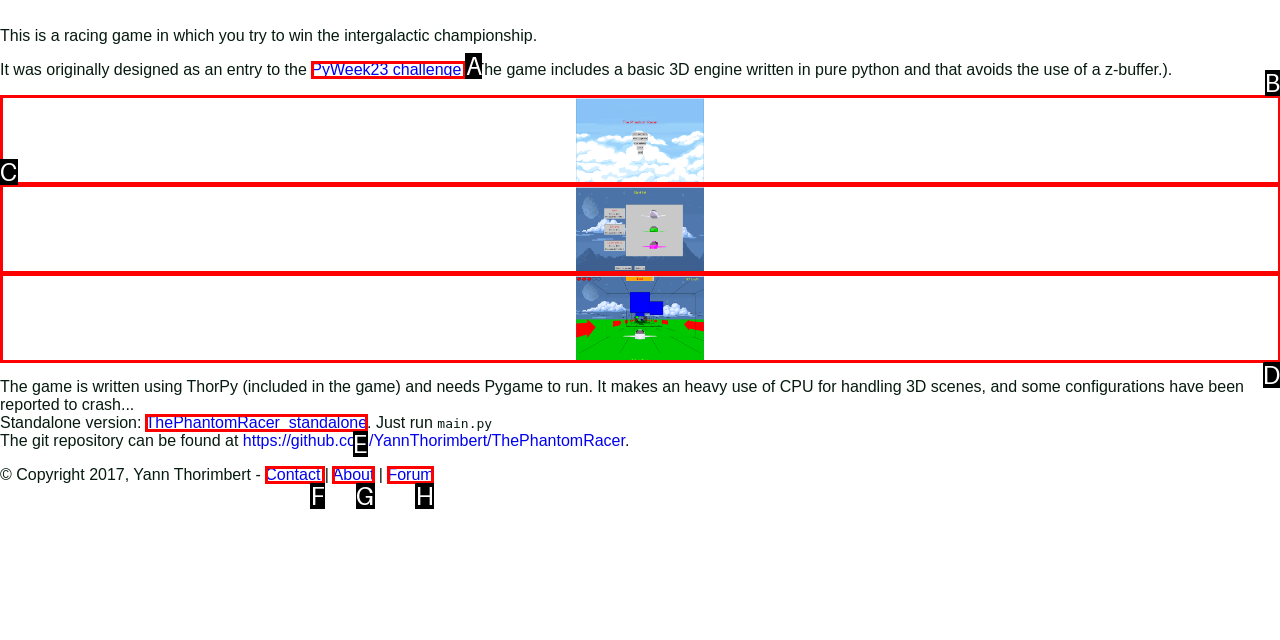From the provided options, pick the HTML element that matches the description: Forum. Respond with the letter corresponding to your choice.

H